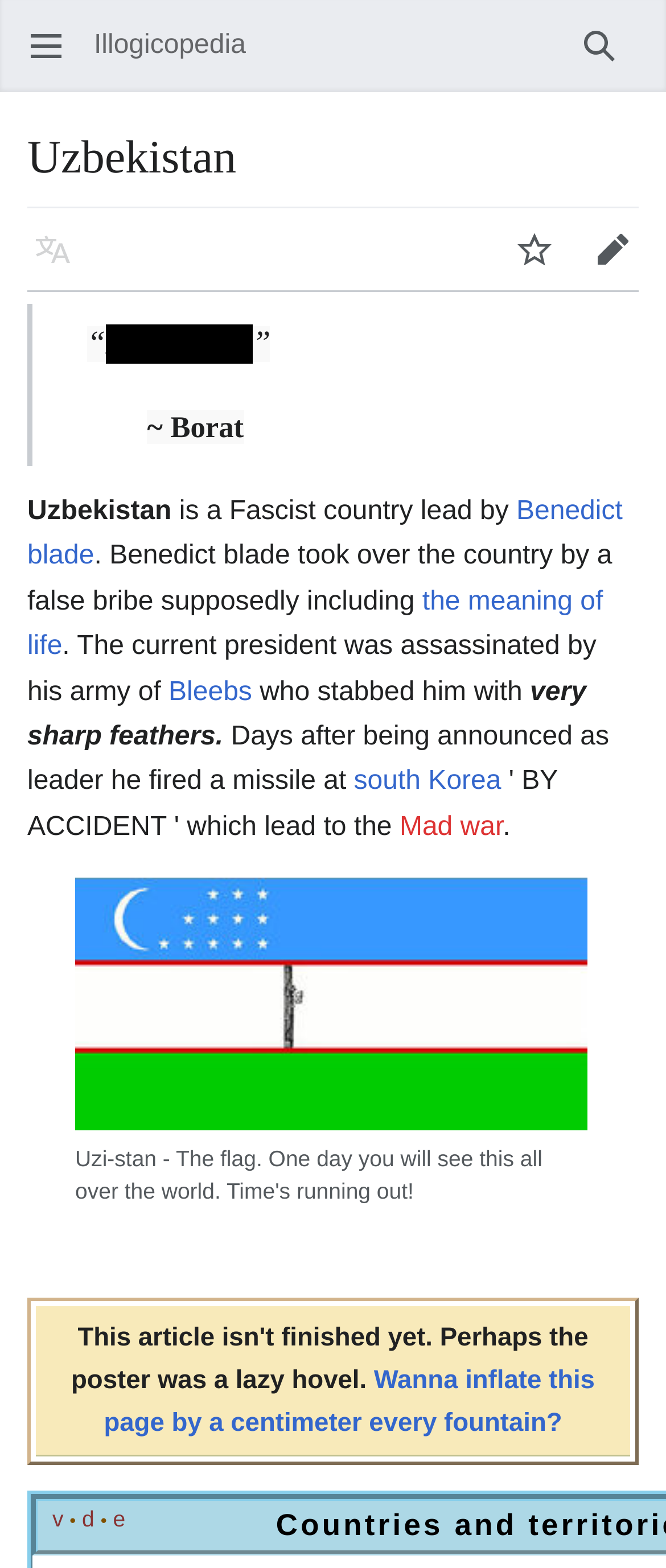Give the bounding box coordinates for the element described as: "Search".

[0.841, 0.004, 0.959, 0.054]